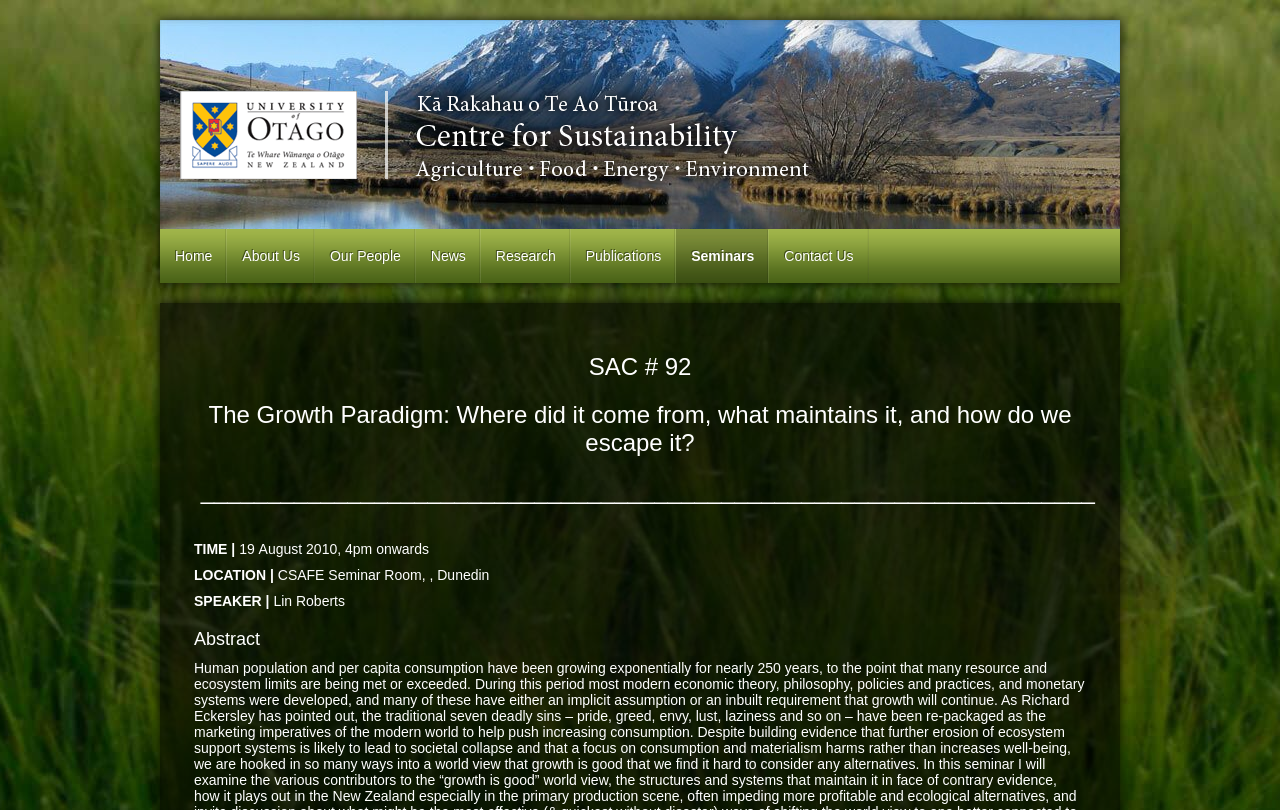Given the description of a UI element: "About Us", identify the bounding box coordinates of the matching element in the webpage screenshot.

[0.178, 0.283, 0.246, 0.349]